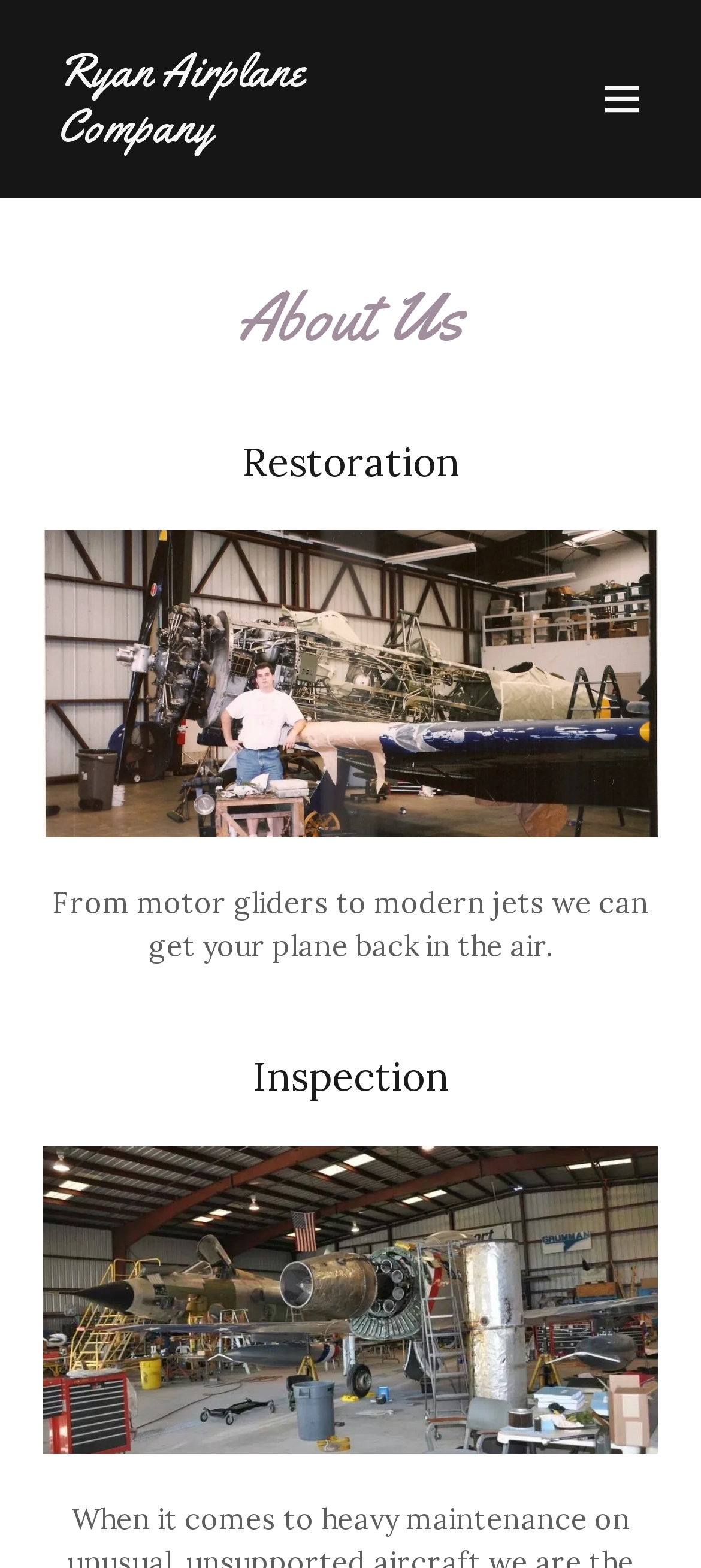Identify the bounding box coordinates of the HTML element based on this description: "aria-label="Hamburger Site Navigation Icon"".

[0.836, 0.04, 0.938, 0.086]